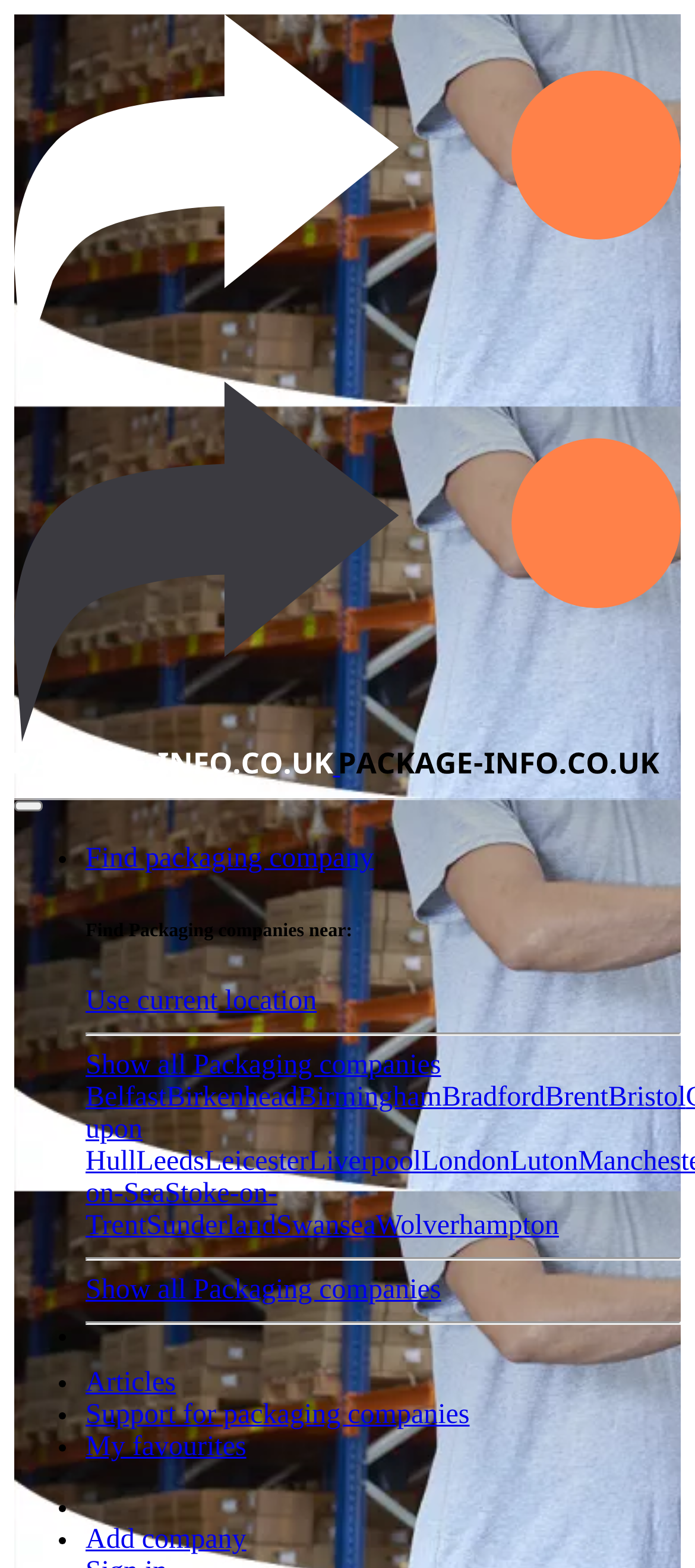Please locate the bounding box coordinates of the element that should be clicked to achieve the given instruction: "Add company".

[0.123, 0.972, 0.354, 0.991]